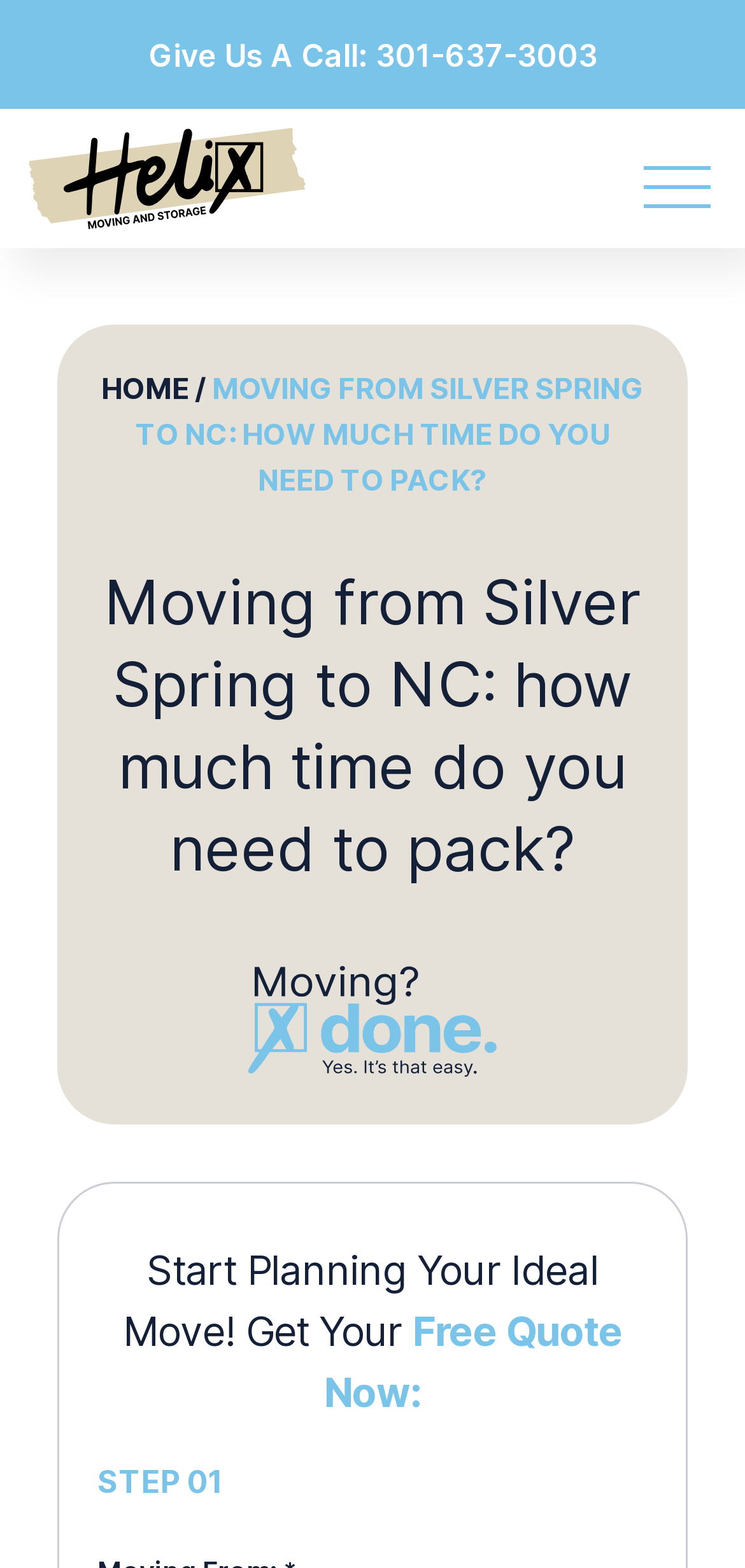Generate an in-depth caption that captures all aspects of the webpage.

The webpage appears to be an article about moving from Silver Spring to North Carolina, specifically discussing the time needed to pack. At the top left corner, there is a logo of Helix Moving and Storage Maryland, which is also a clickable link. To the right of the logo, there is a navigation menu button. 

At the very top of the page, there is a call-to-action link that reads "Give Us A Call: 301-637-3003" spanning the entire width of the page. Below this, there is a heading that encourages users to start planning their ideal move and get a free quote now. 

On the left side of the page, there is a step-by-step guide, with the first step labeled as "STEP 01". Above this, there is a breadcrumb navigation with links to the "HOME" page and the current page, separated by a slash. The title of the article, "Moving from Silver Spring to NC: how much time do you need to pack?" is displayed prominently in the middle of the page. 

There is an image related to moving, possibly an illustration of moving being done, placed below the title. The image is positioned roughly in the middle of the page, slightly to the right.